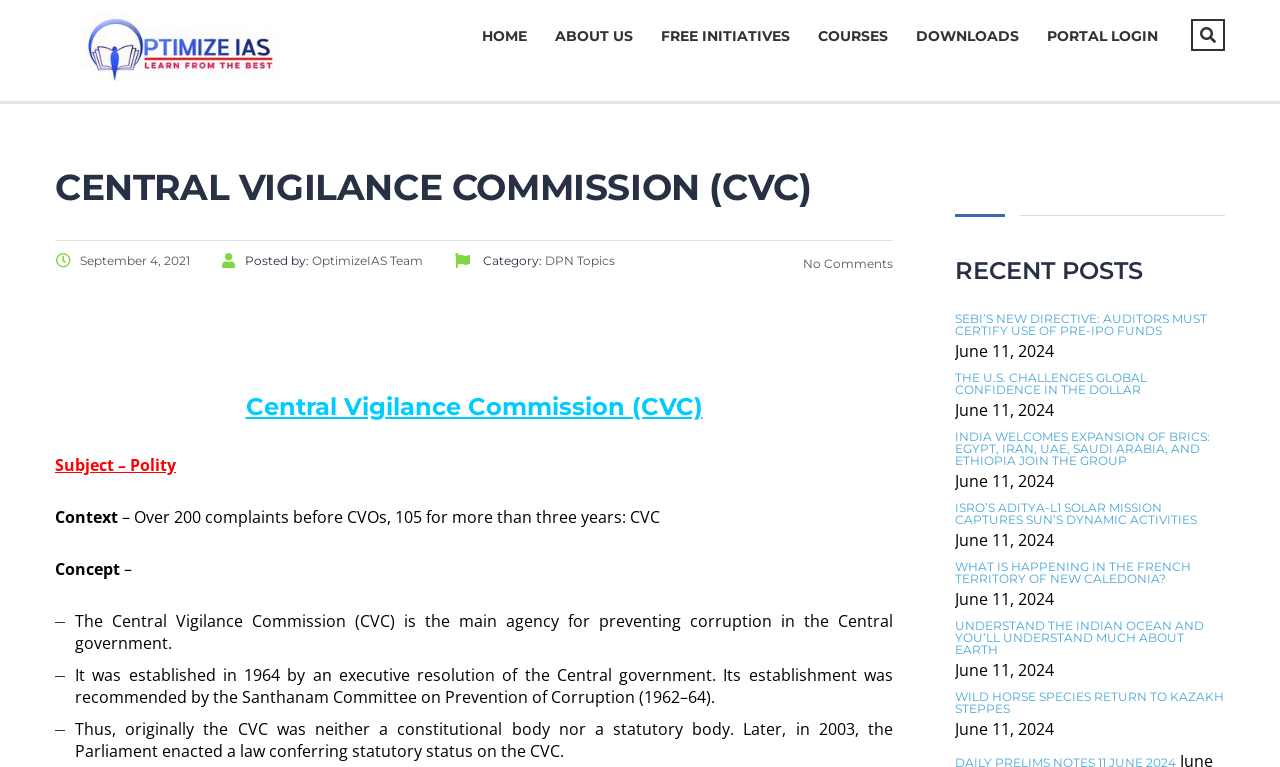Please find the bounding box coordinates of the section that needs to be clicked to achieve this instruction: "Click on the DPN Topics link".

[0.426, 0.33, 0.48, 0.349]